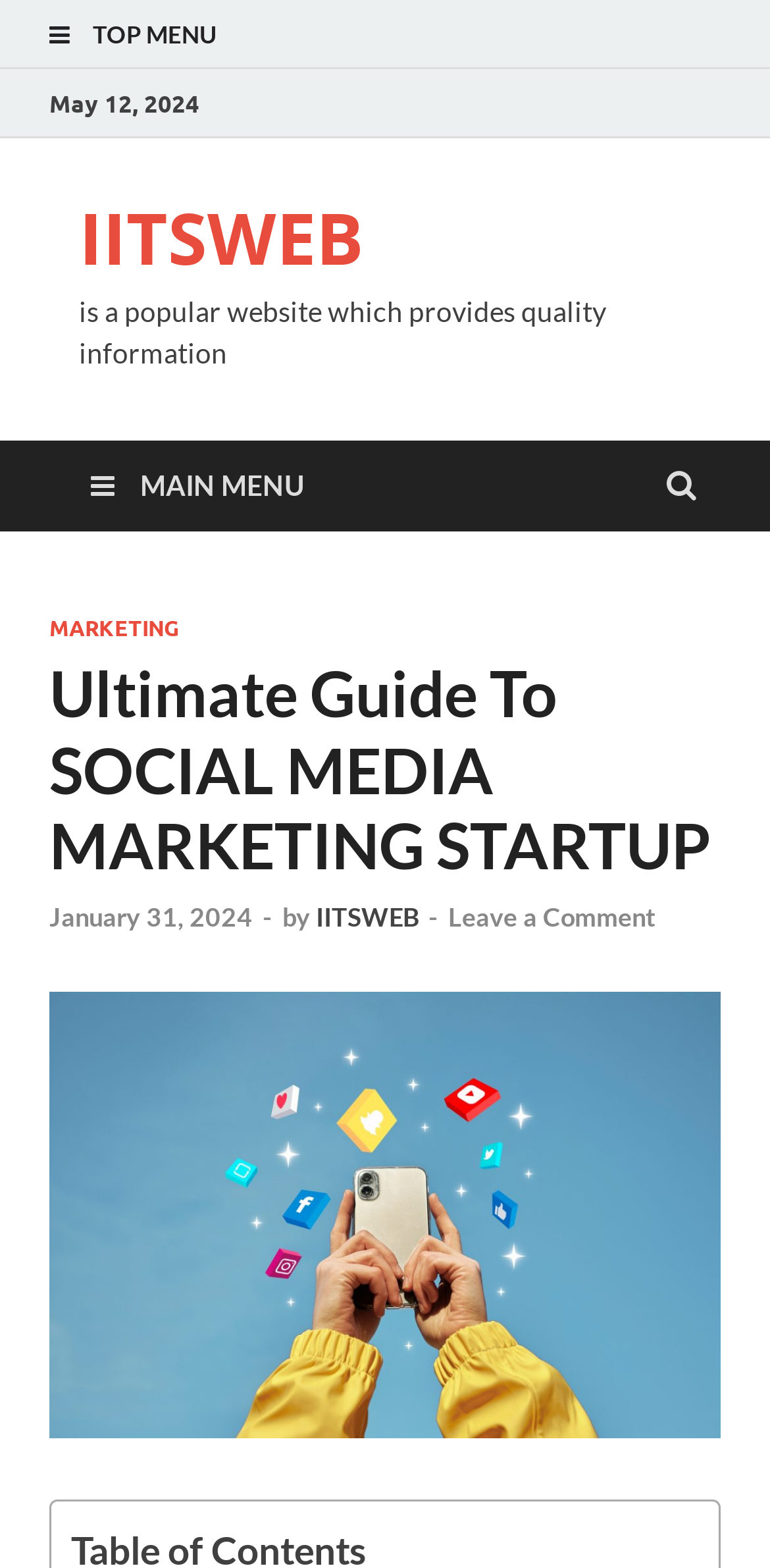Provide a comprehensive caption for the webpage.

The webpage is a comprehensive guide to social media marketing for startups. At the top, there is a main menu with a "TOP MENU" link, followed by a date "May 12, 2024" and a link to "IITSWEB" with a description of the website. Below this, there is a "MAIN MENU" link that expands into a header section.

In the header section, there are several links and text elements. The title "Ultimate Guide To SOCIAL MEDIA MARKETING STARTUP" is prominently displayed, along with links to "MARKETING" and a date "January 31, 2024". The author of the guide, "IITSWEB", is credited below the title. There is also a "Leave a Comment" link.

To the right of the header section, there is an image related to social media marketing for startups, accompanied by a link with the same title. The image and link are positioned near the bottom of the page.

Overall, the webpage appears to be a detailed resource for startups looking to maximize their social media impact, with a clear and organized layout that makes it easy to navigate.